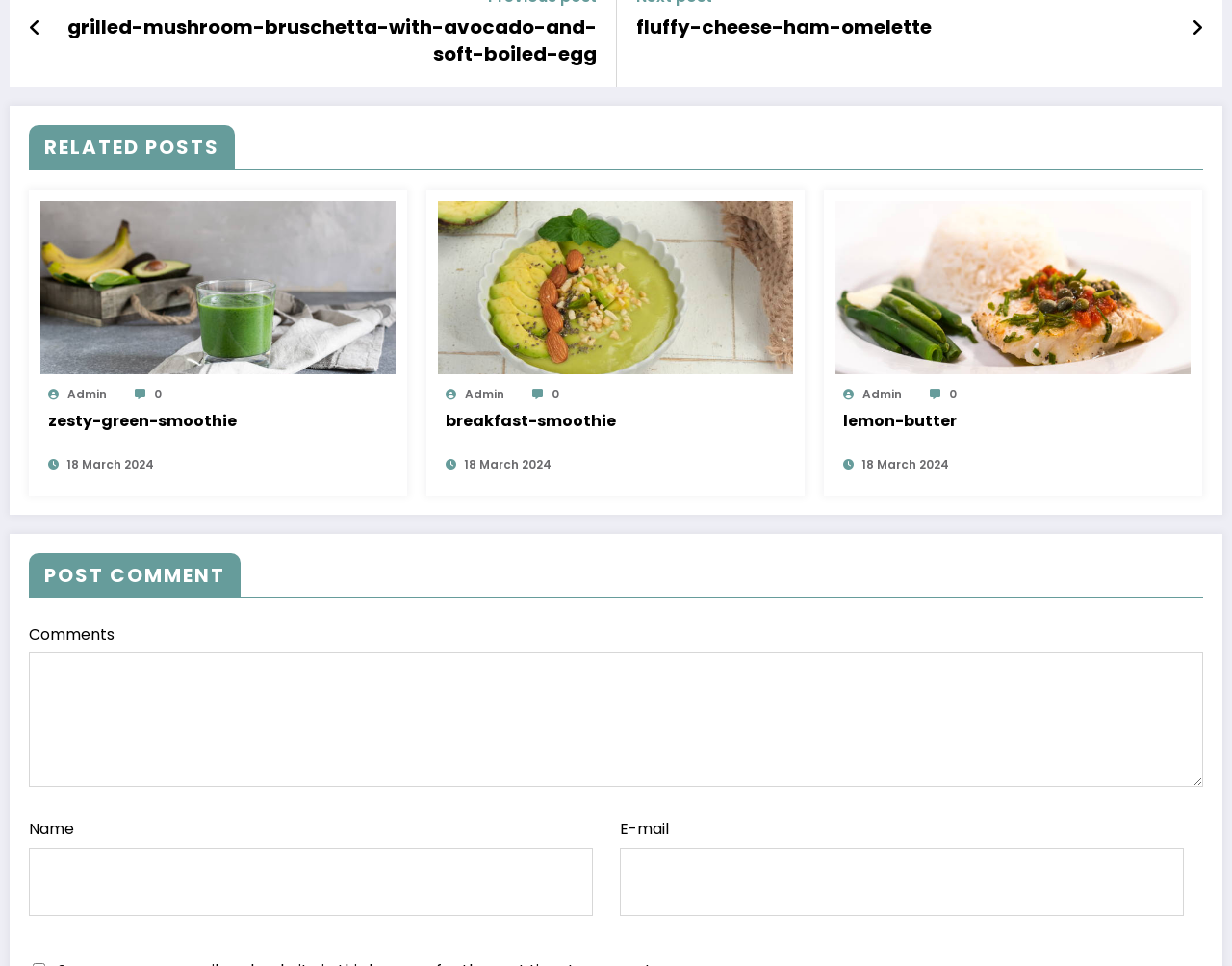Kindly determine the bounding box coordinates for the clickable area to achieve the given instruction: "click on the 'breakfast-smoothie' link".

[0.356, 0.286, 0.644, 0.309]